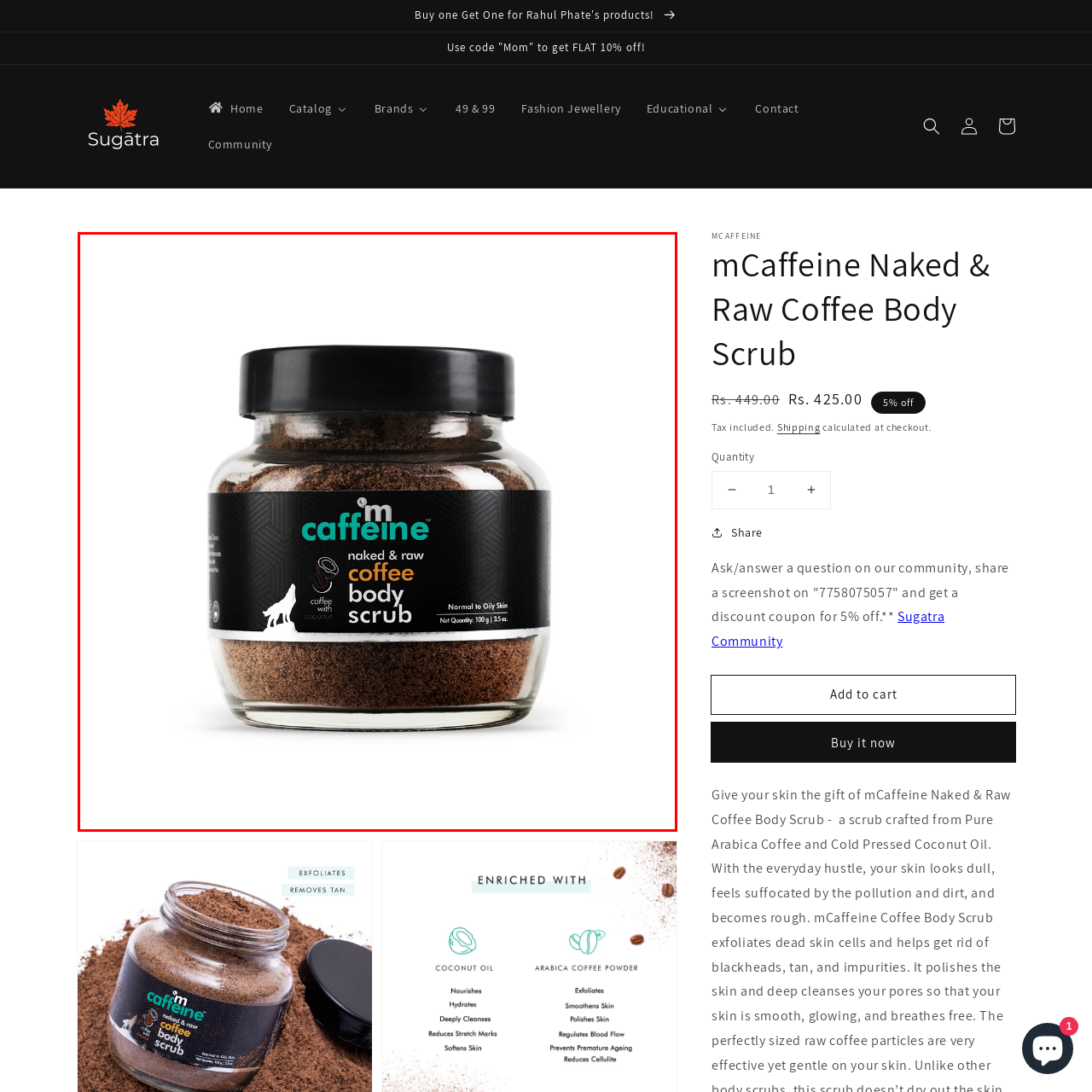Direct your attention to the image marked by the red boundary, What type of skin is the body scrub suitable for? Provide a single word or phrase in response.

Normal to oily skin